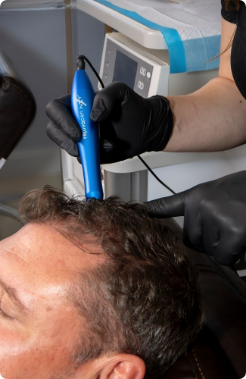Please provide a one-word or phrase answer to the question: 
Where is Luxe Vitality located?

Pompano Beach